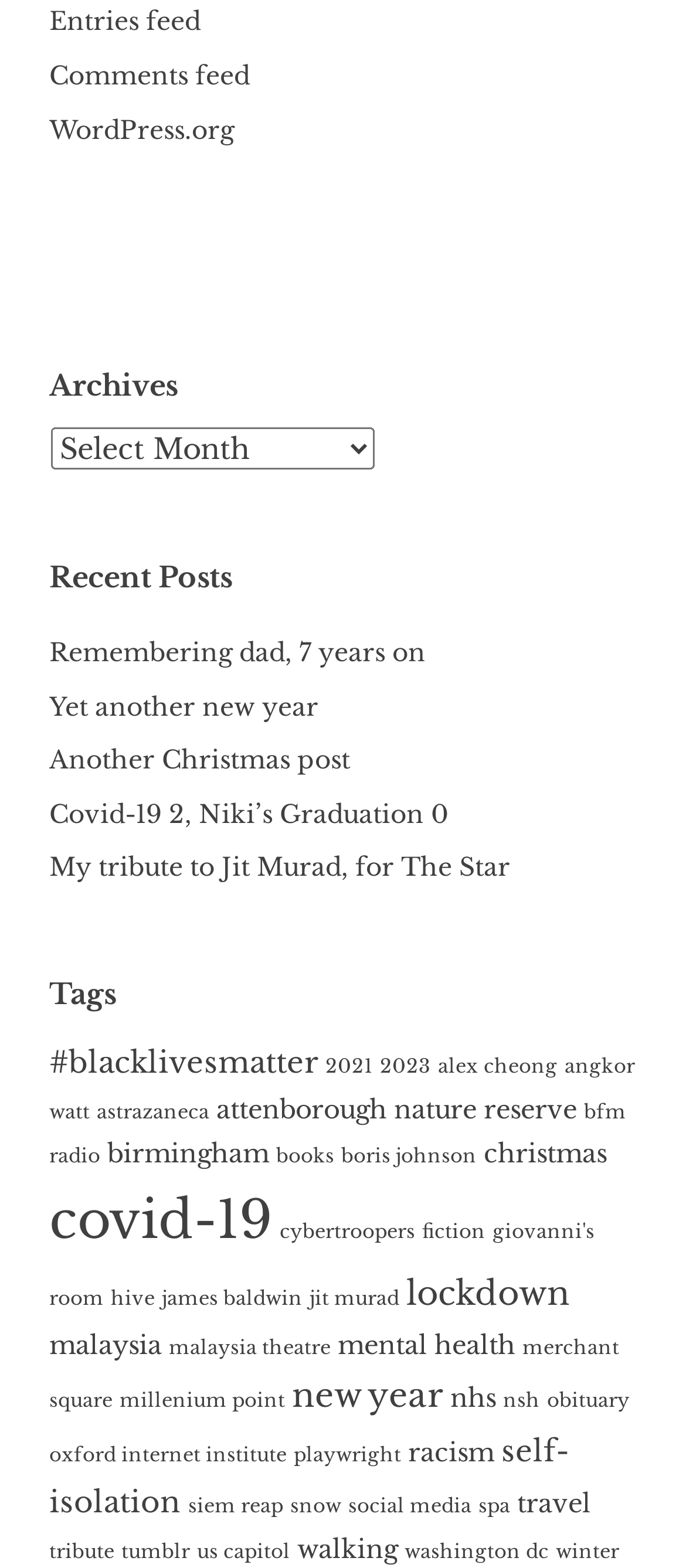Specify the bounding box coordinates of the area that needs to be clicked to achieve the following instruction: "Explore '#blacklivesmatter'".

[0.072, 0.666, 0.464, 0.689]